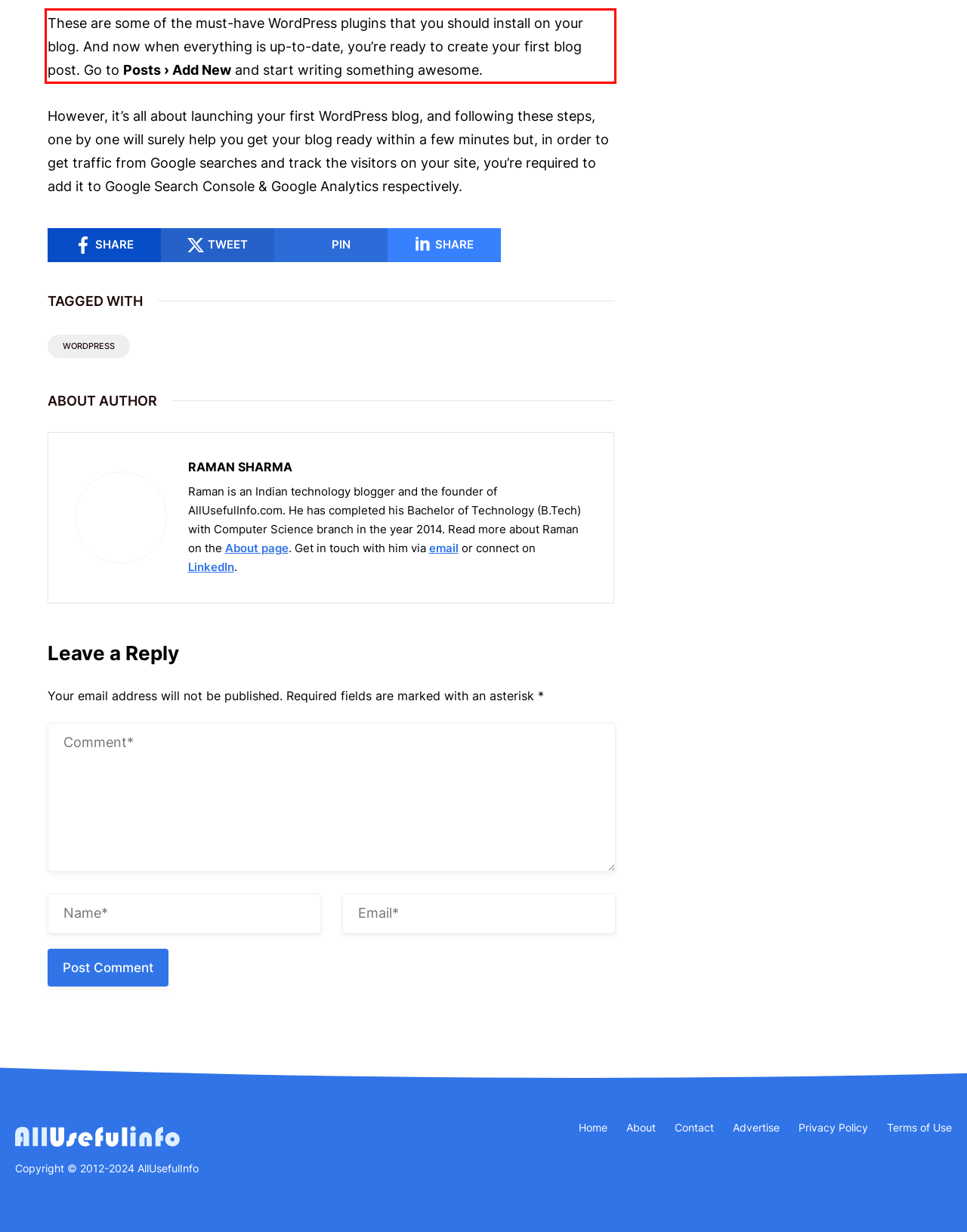Analyze the webpage screenshot and use OCR to recognize the text content in the red bounding box.

These are some of the must-have WordPress plugins that you should install on your blog. And now when everything is up-to-date, you’re ready to create your first blog post. Go to Posts › Add New and start writing something awesome.